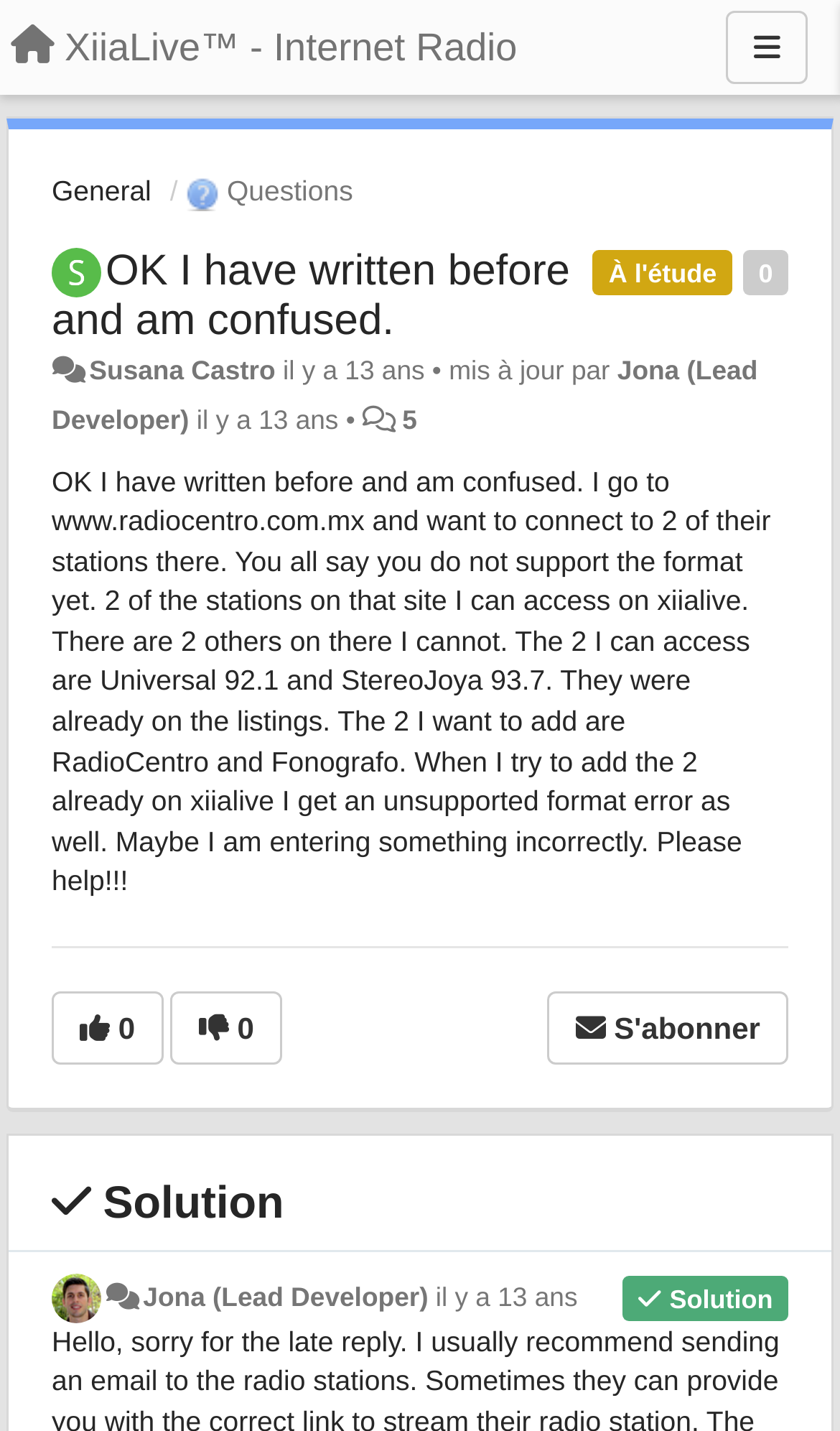Based on the provided description, "il y a 13 ans", find the bounding box of the corresponding UI element in the screenshot.

[0.519, 0.896, 0.688, 0.917]